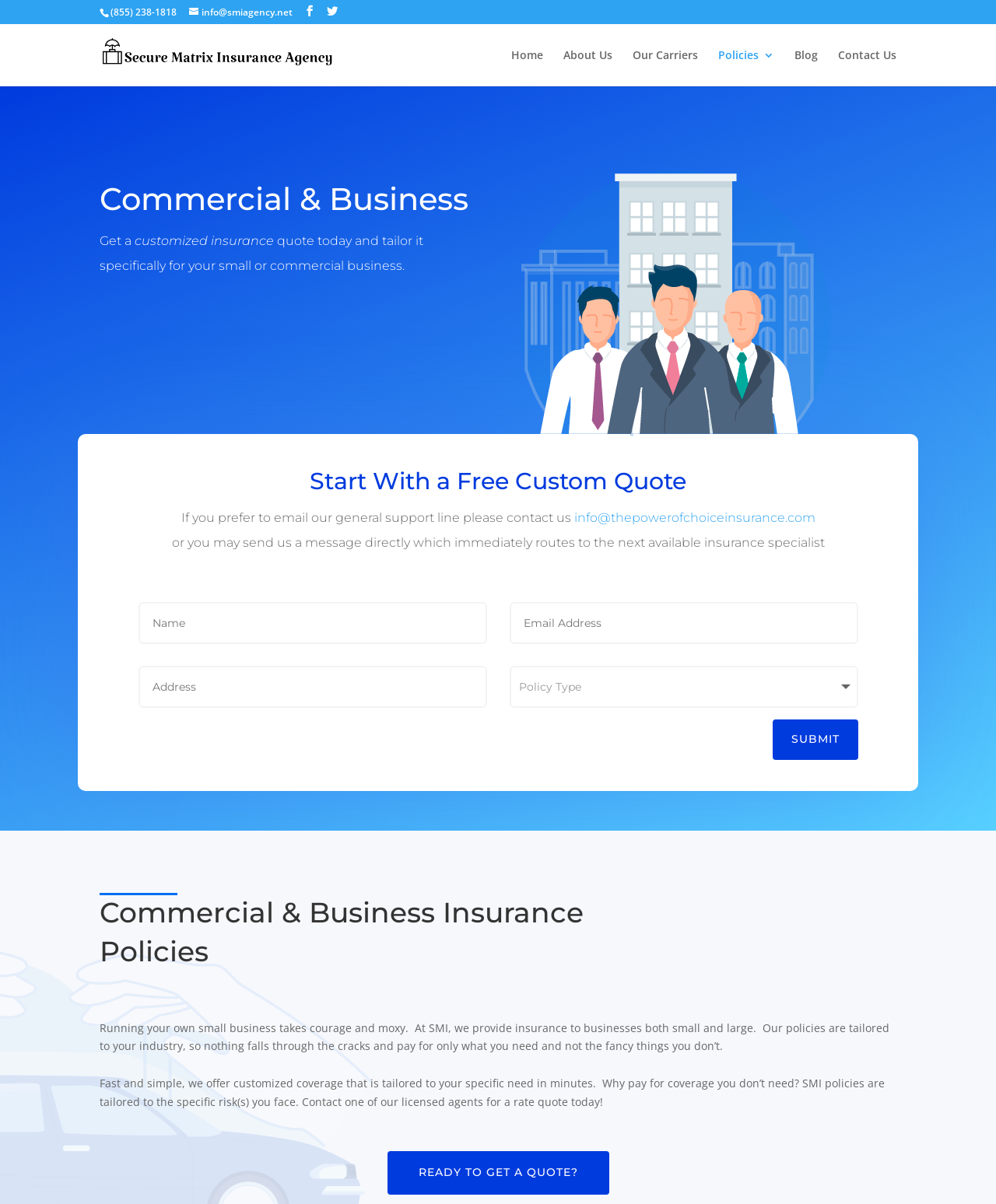Specify the bounding box coordinates of the area to click in order to execute this command: 'Get a quote now'. The coordinates should consist of four float numbers ranging from 0 to 1, and should be formatted as [left, top, right, bottom].

[0.389, 0.956, 0.611, 0.992]